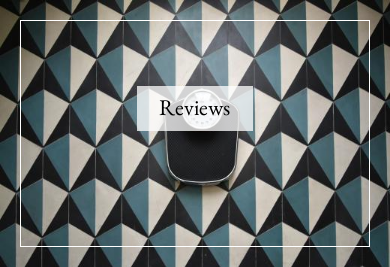What type of object sits atop the tiles?
Refer to the image and provide a thorough answer to the question.

The caption describes the object as sleek and modern, which suggests that it is a piece of decor or equipment, contributing to the contemporary aesthetic of the scene.